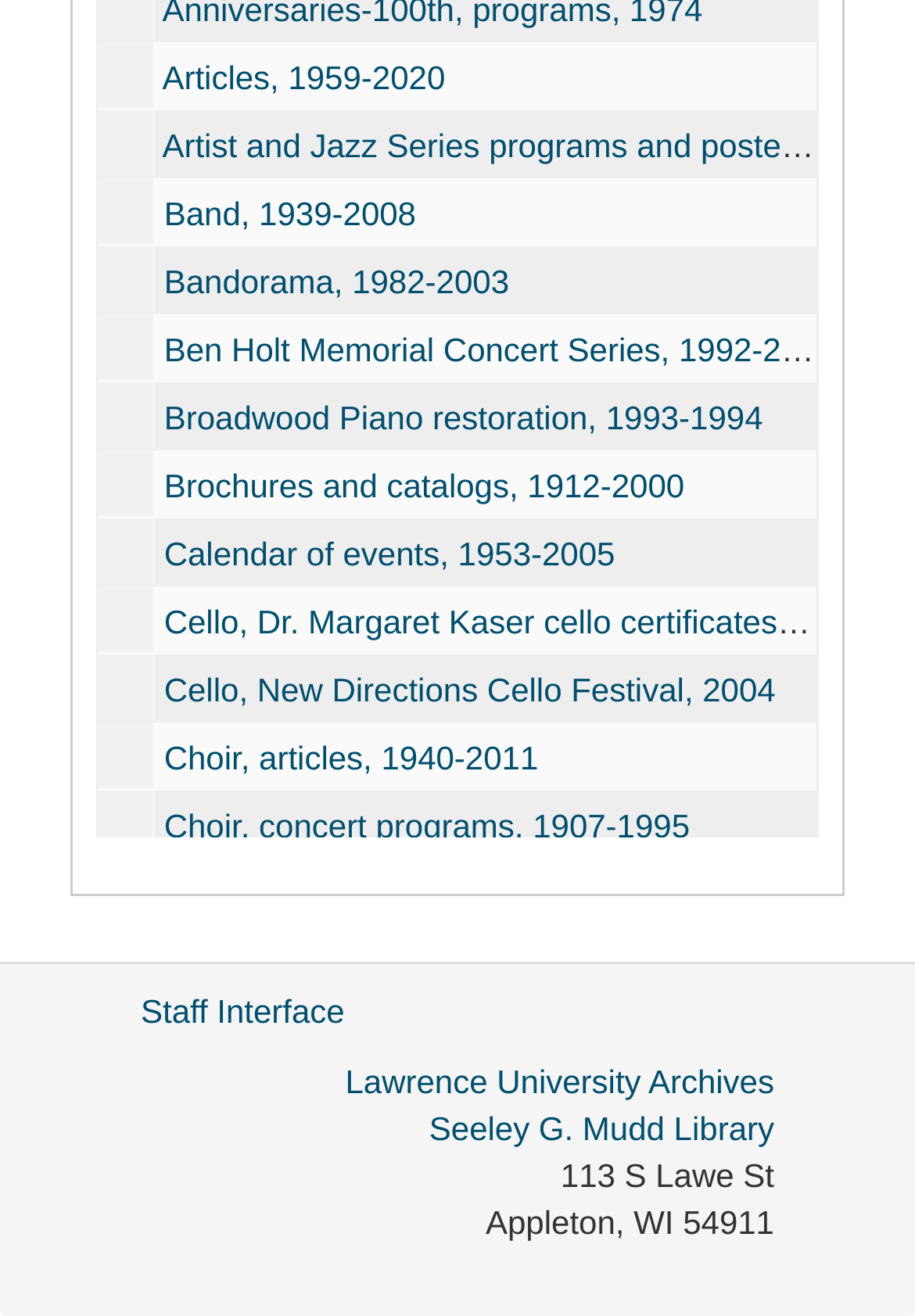Respond to the following query with just one word or a short phrase: 
What is the name of the library mentioned on the page?

Seeley G. Mudd Library